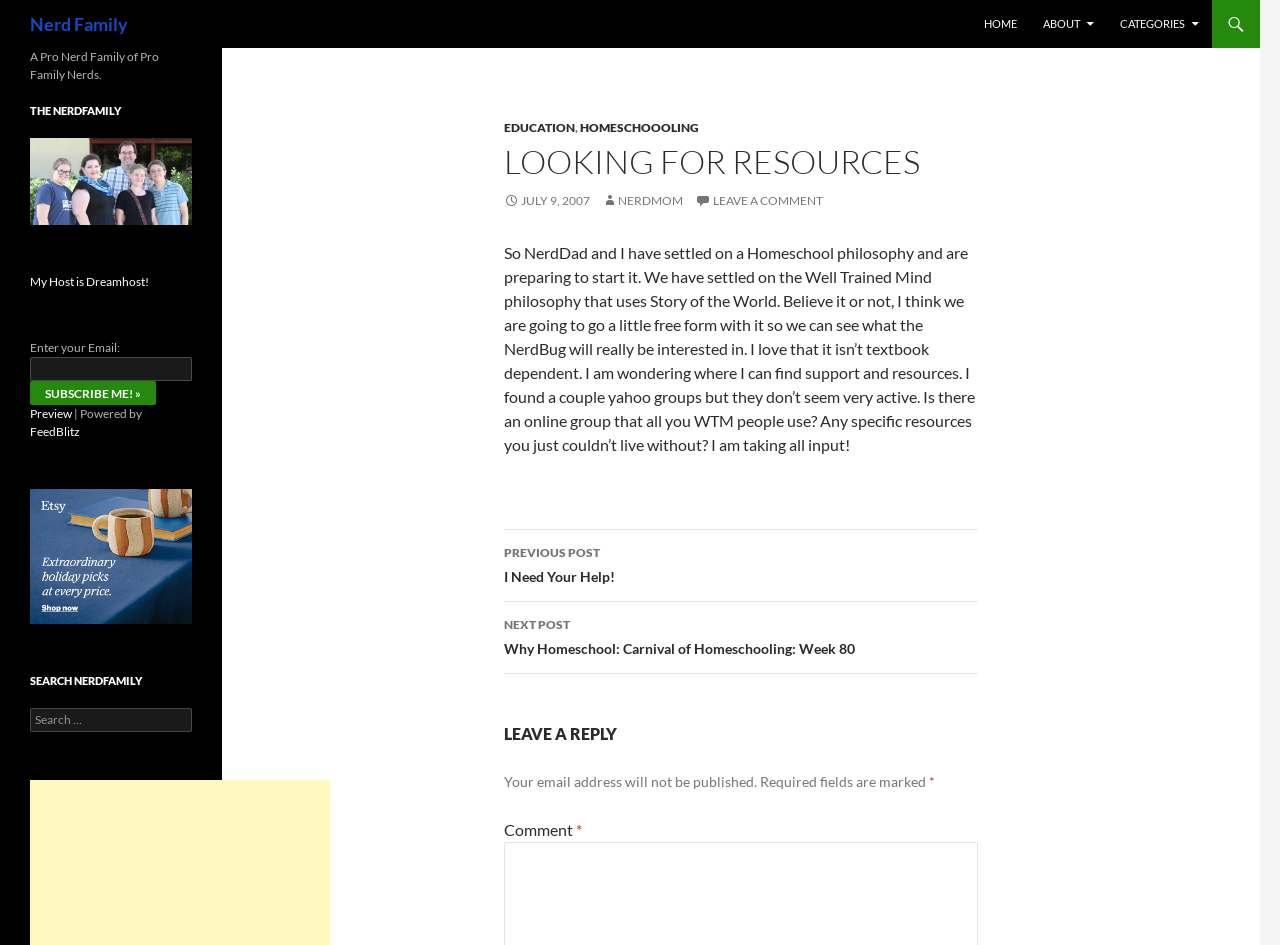What is the category of the current post?
Using the information from the image, provide a comprehensive answer to the question.

The category of the current post can be found in the article section, where it says 'EDUCATION, HOMESCHOOOLING' in a link element.